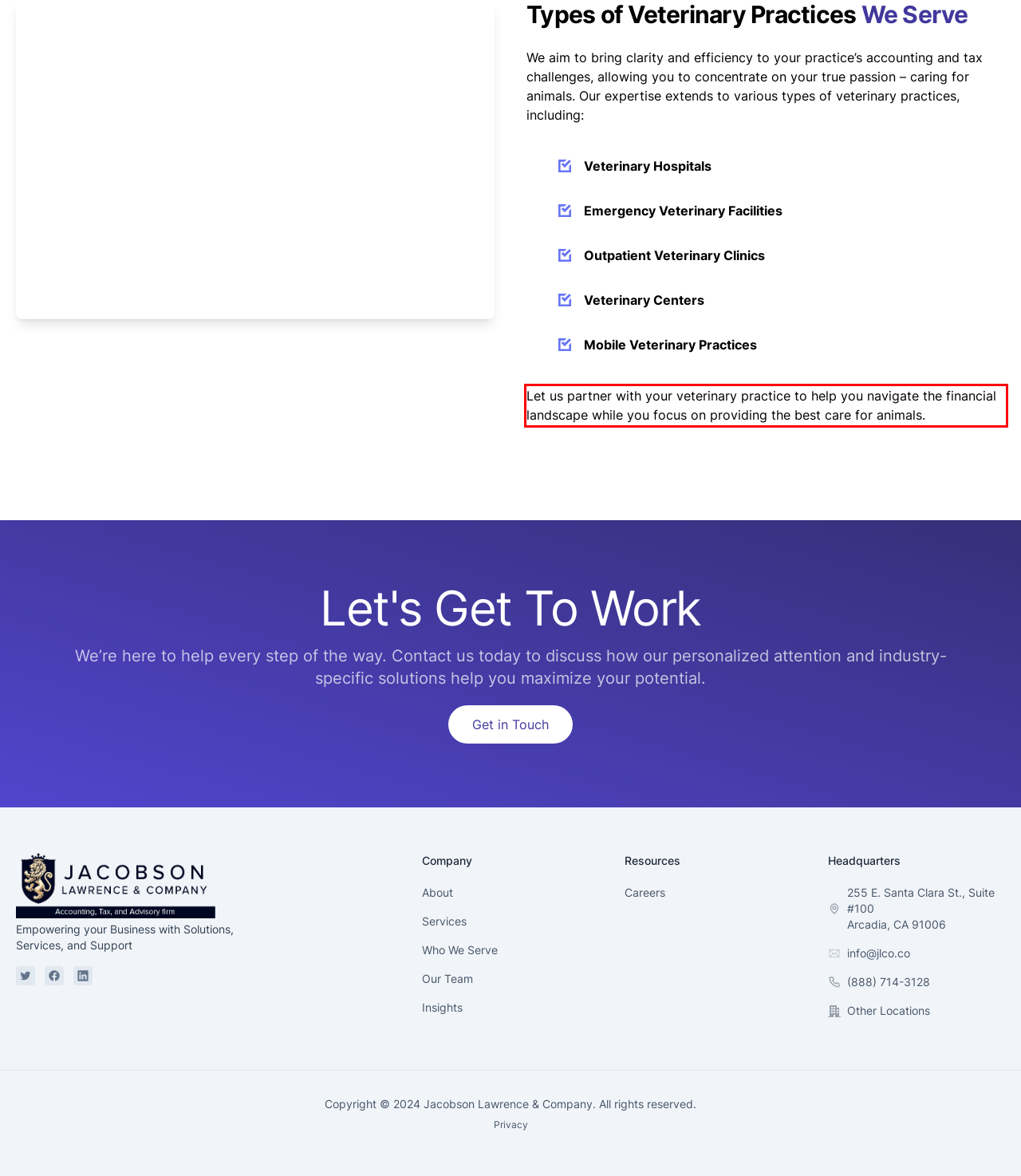Your task is to recognize and extract the text content from the UI element enclosed in the red bounding box on the webpage screenshot.

Let us partner with your veterinary practice to help you navigate the financial landscape while you focus on providing the best care for animals.